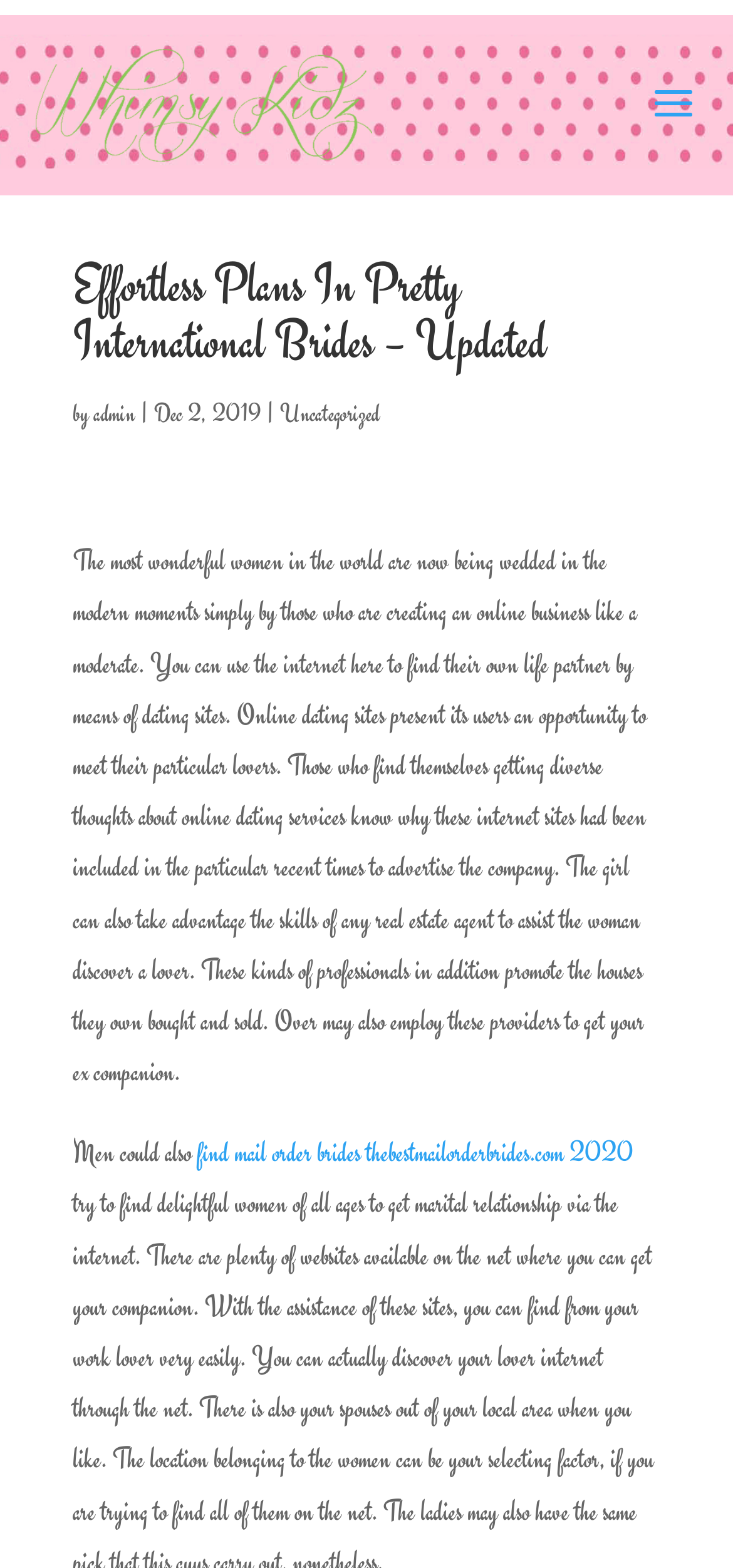Give a short answer using one word or phrase for the question:
Can men also find partners through online dating?

yes